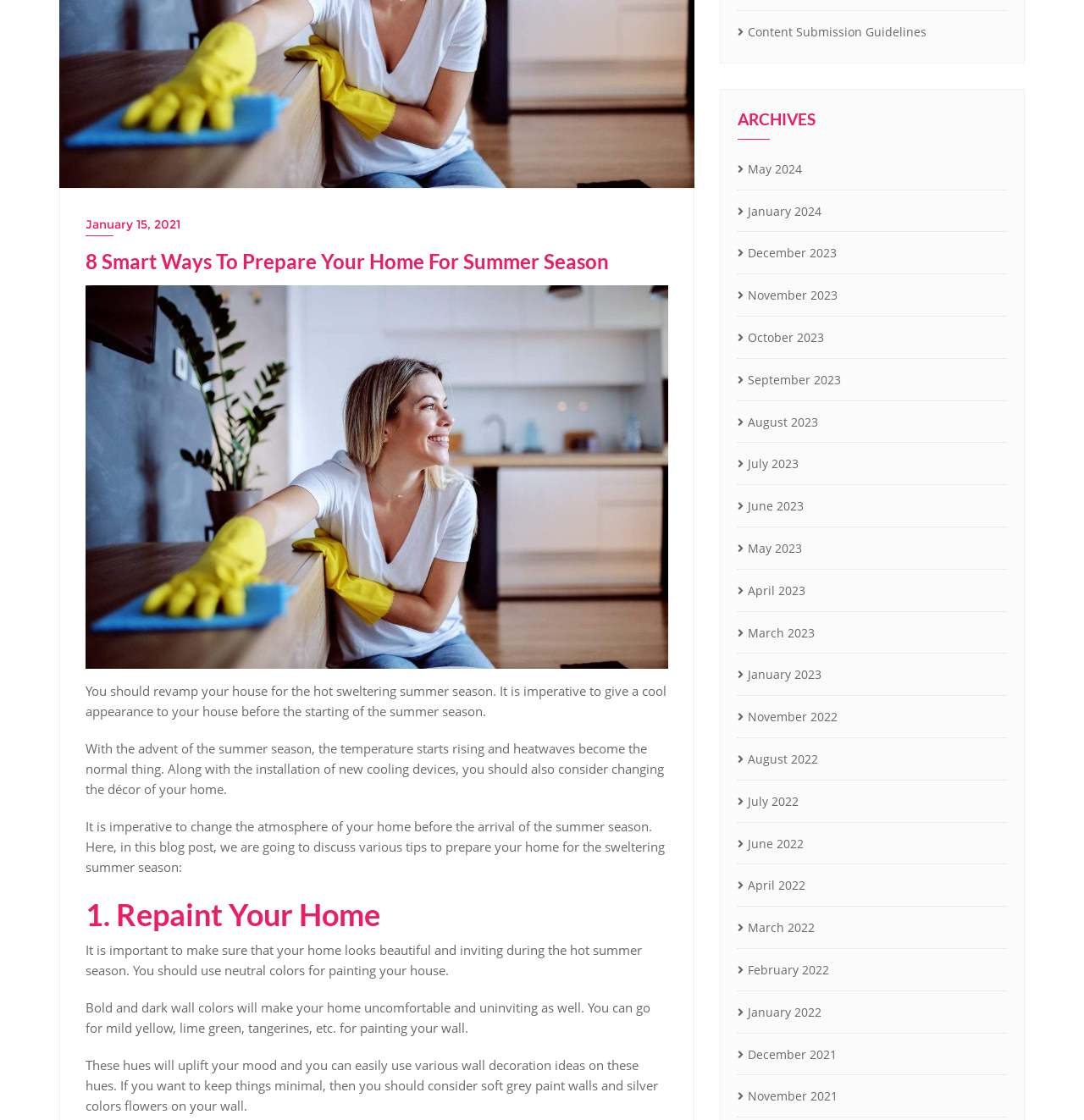Determine the bounding box coordinates in the format (top-left x, top-left y, bottom-right x, bottom-right y). Ensure all values are floating point numbers between 0 and 1. Identify the bounding box of the UI element described by: April 2023

[0.68, 0.516, 0.743, 0.539]